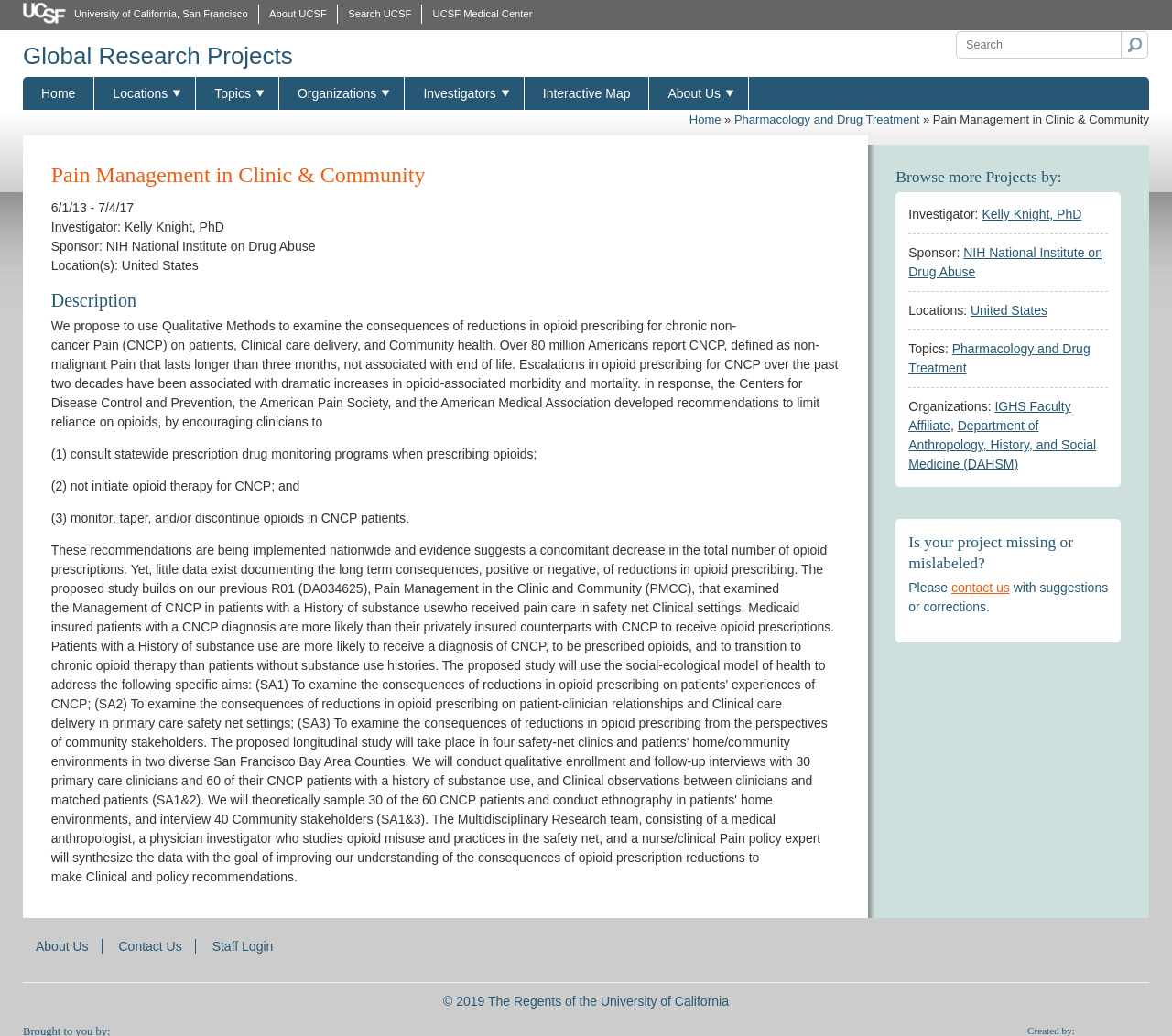Please determine and provide the text content of the webpage's heading.

Global Research Projects